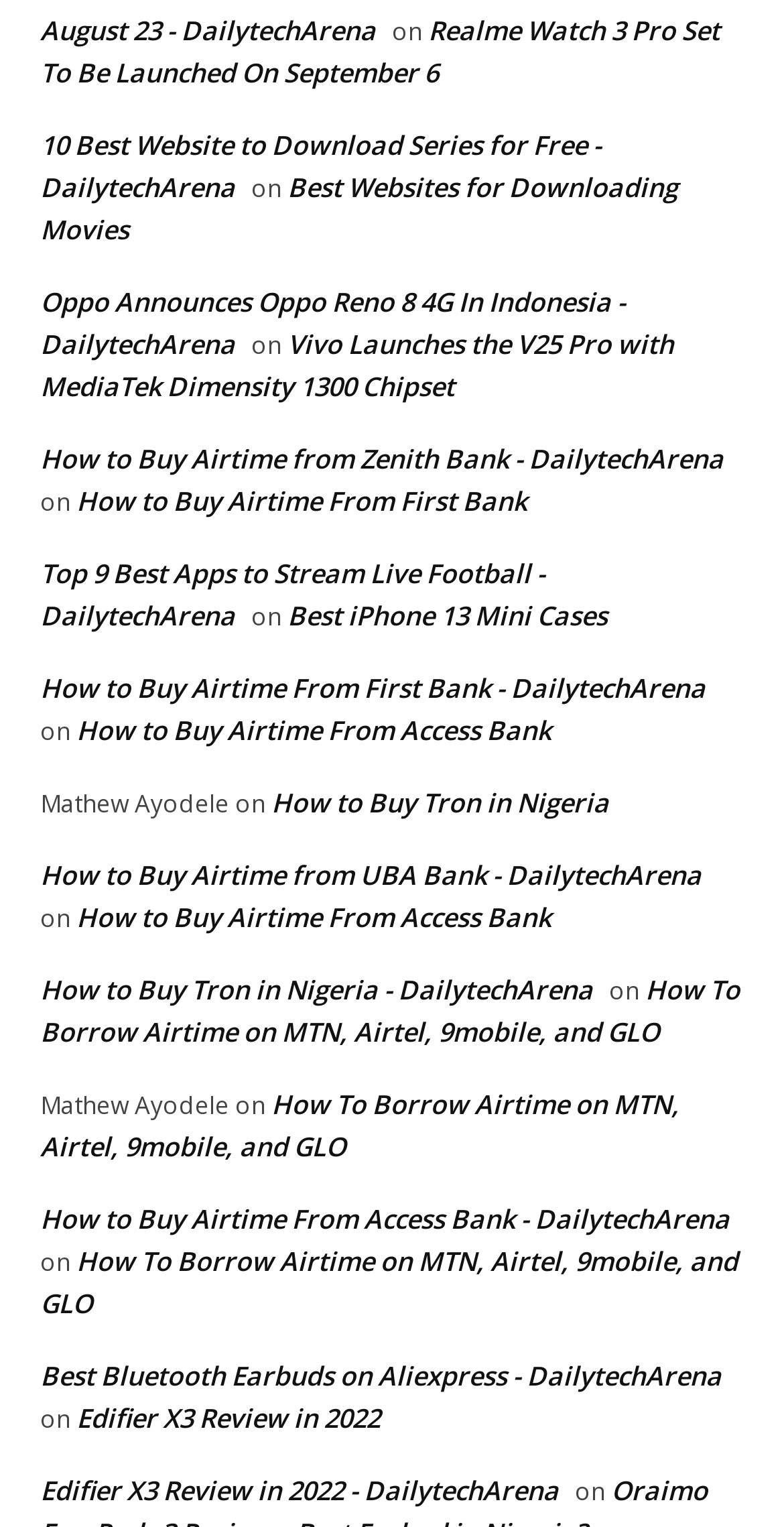Please identify the coordinates of the bounding box for the clickable region that will accomplish this instruction: "Read about buying airtime from Zenith Bank".

[0.051, 0.288, 0.923, 0.312]